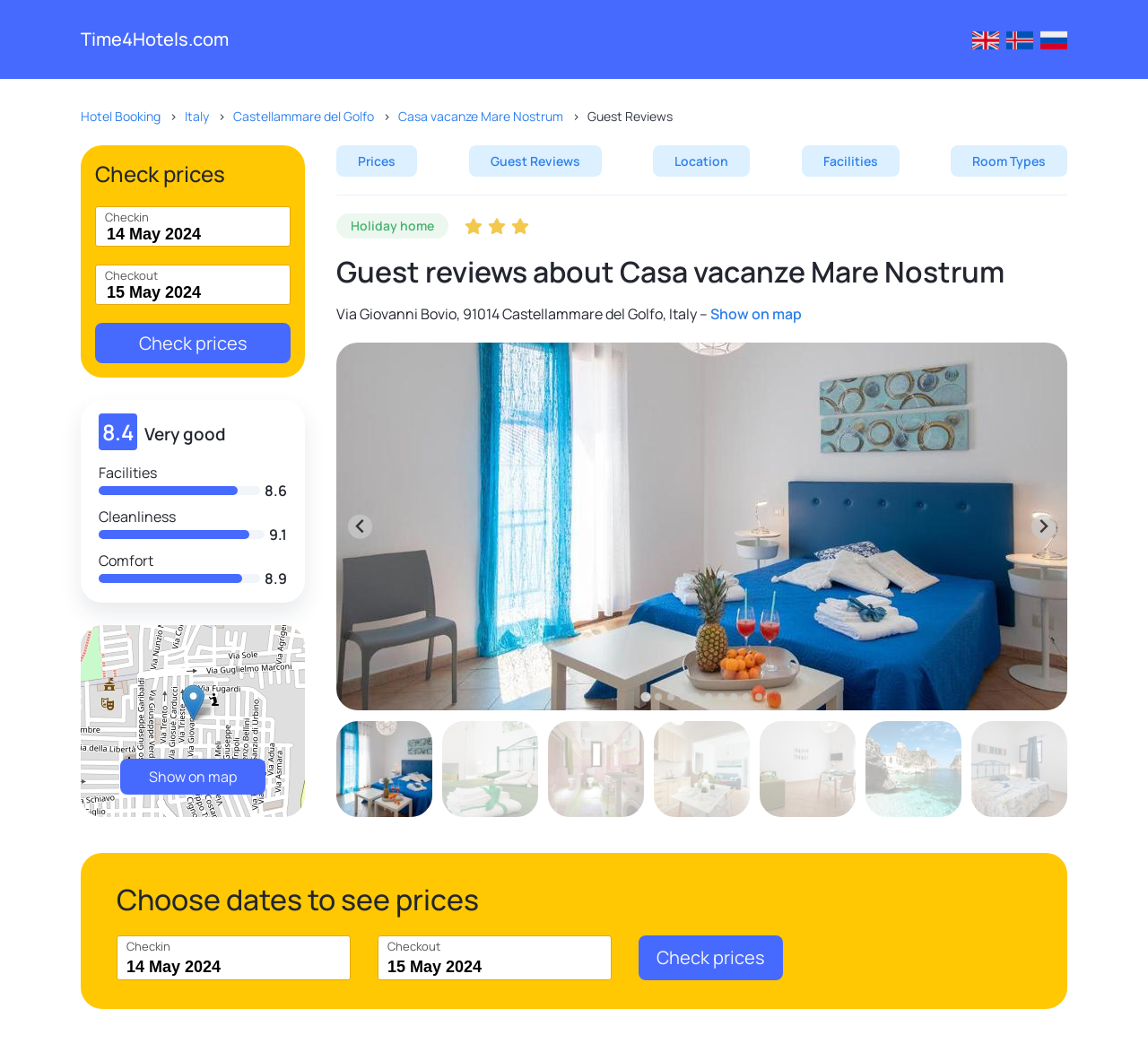Determine the bounding box coordinates for the UI element described. Format the coordinates as (top-left x, top-left y, bottom-right x, bottom-right y) and ensure all values are between 0 and 1. Element description: Room Types

[0.828, 0.138, 0.93, 0.168]